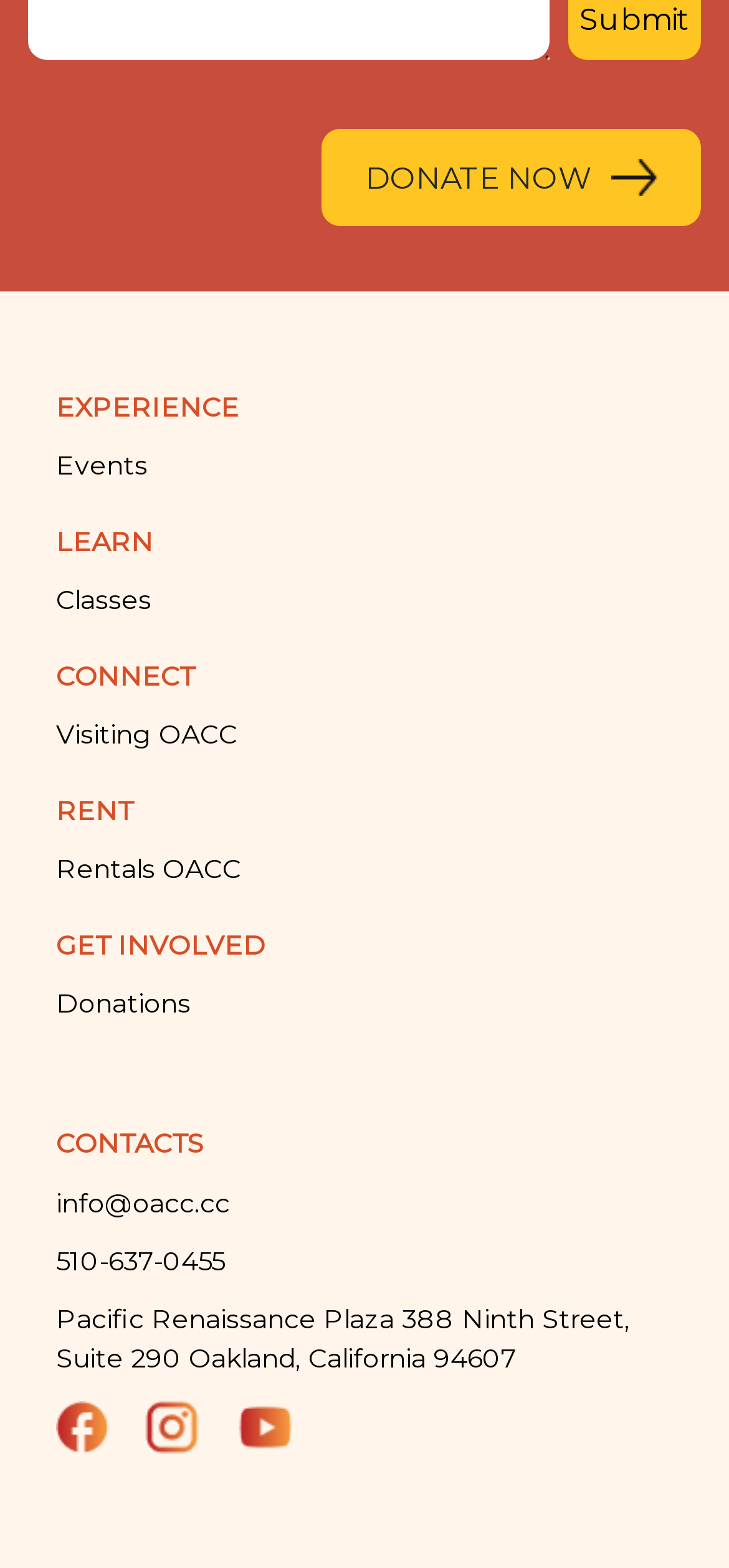Please identify the coordinates of the bounding box for the clickable region that will accomplish this instruction: "Follow OACC on Facebook".

[0.077, 0.894, 0.195, 0.927]